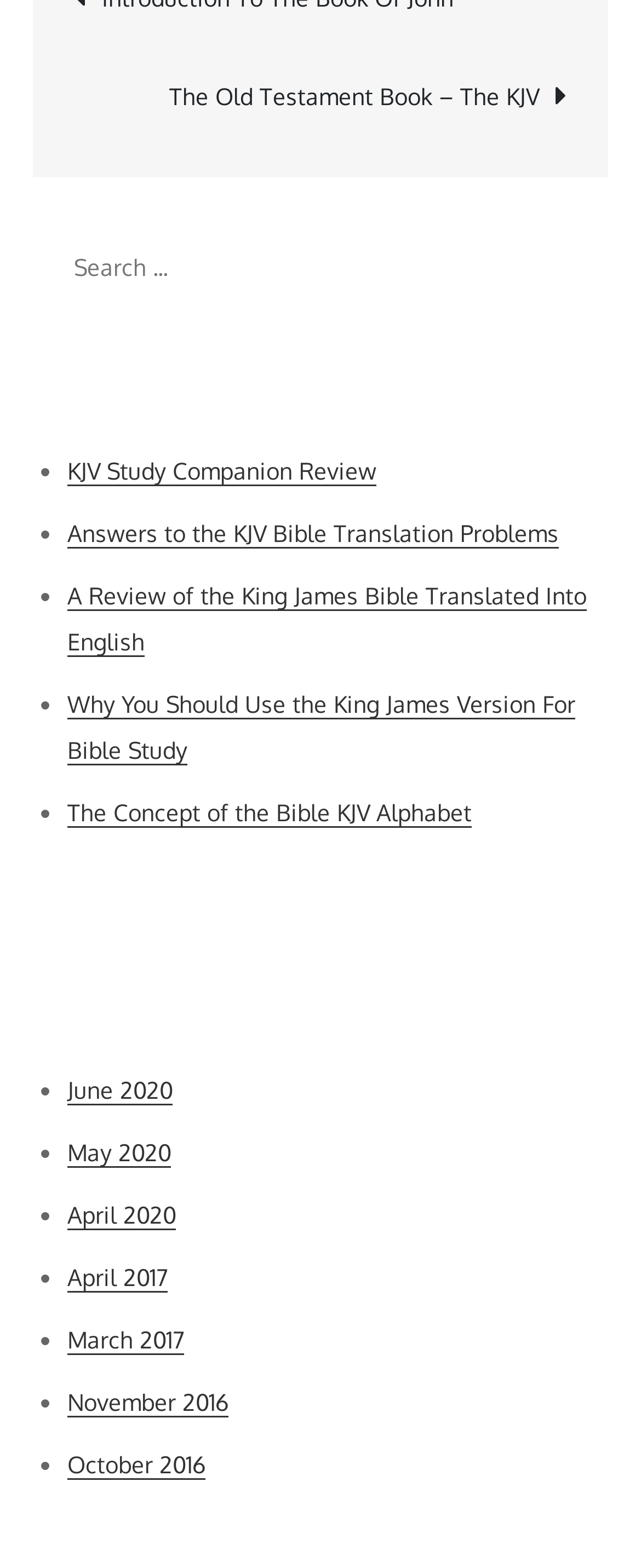Using the image as a reference, answer the following question in as much detail as possible:
What is the purpose of the 'Archives' section?

The 'Archives' section lists links to past months and years, such as 'June 2020' and 'April 2017'. This suggests that the section is used to access and browse past posts or articles organized by date.